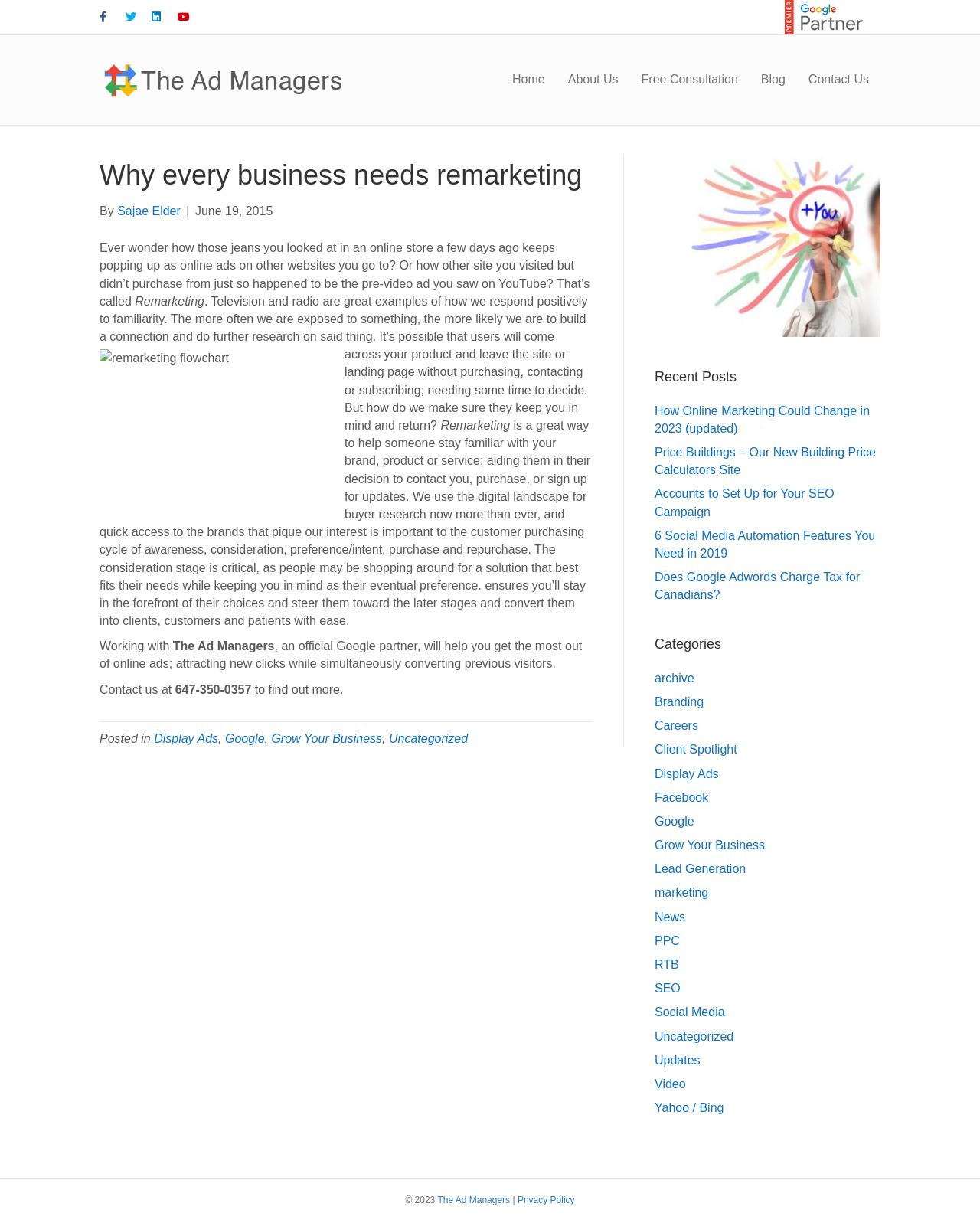Please identify the bounding box coordinates of the element's region that I should click in order to complete the following instruction: "Contact The Ad Managers at 647-350-0357". The bounding box coordinates consist of four float numbers between 0 and 1, i.e., [left, top, right, bottom].

[0.179, 0.558, 0.257, 0.569]